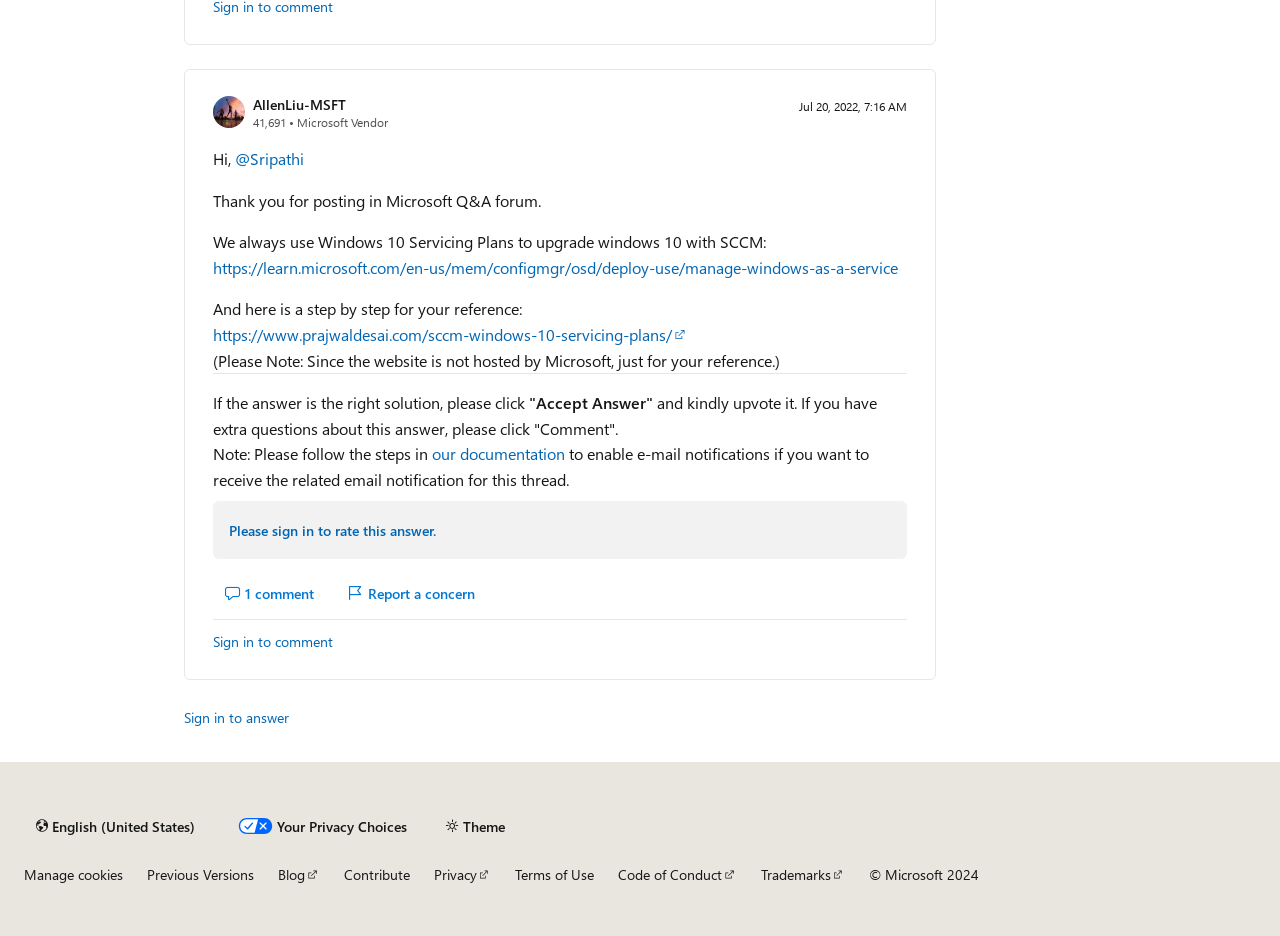From the element description: "our documentation", extract the bounding box coordinates of the UI element. The coordinates should be expressed as four float numbers between 0 and 1, in the order [left, top, right, bottom].

[0.338, 0.474, 0.441, 0.496]